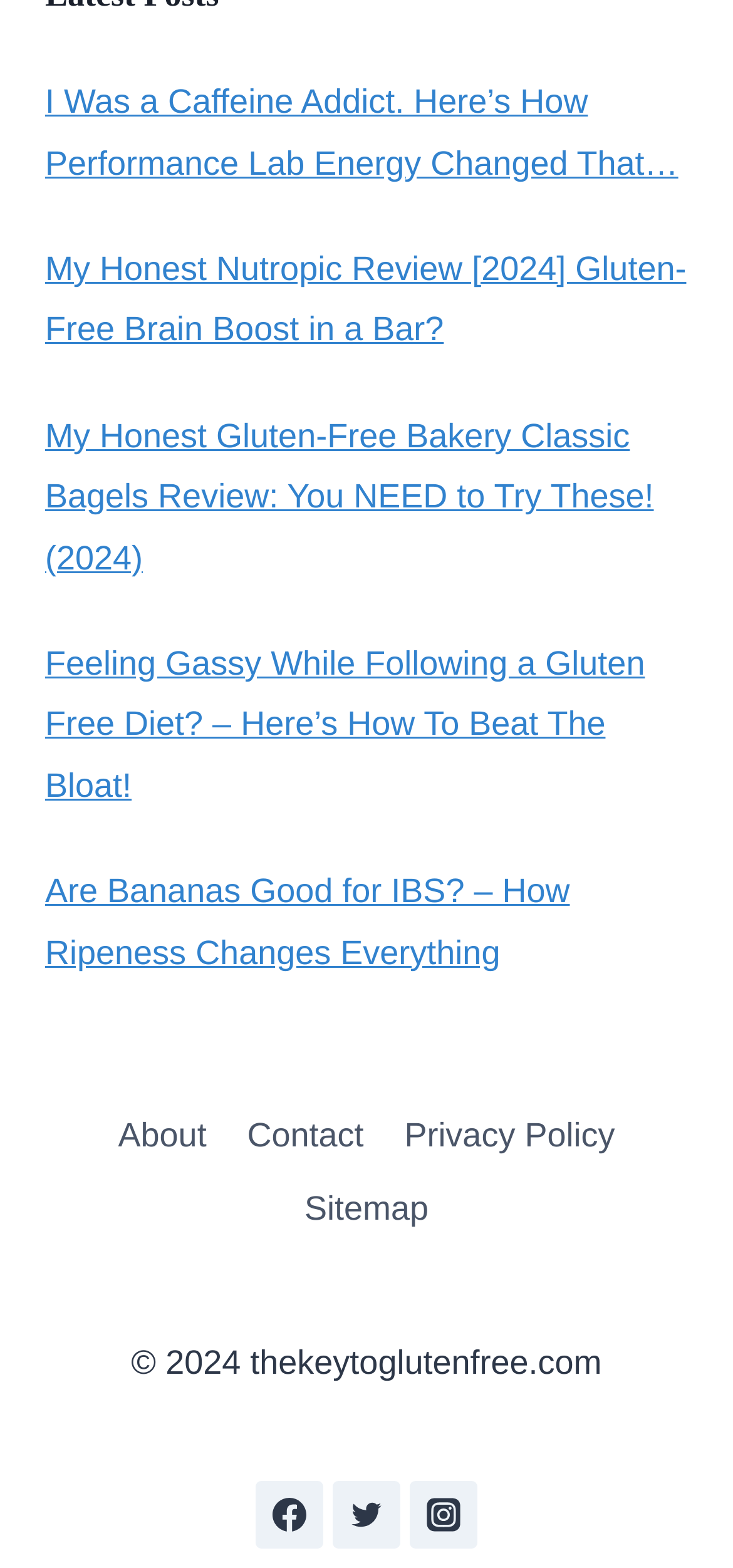Show the bounding box coordinates of the region that should be clicked to follow the instruction: "Read the review of gluten-free bakery classic bagels."

[0.062, 0.266, 0.892, 0.367]